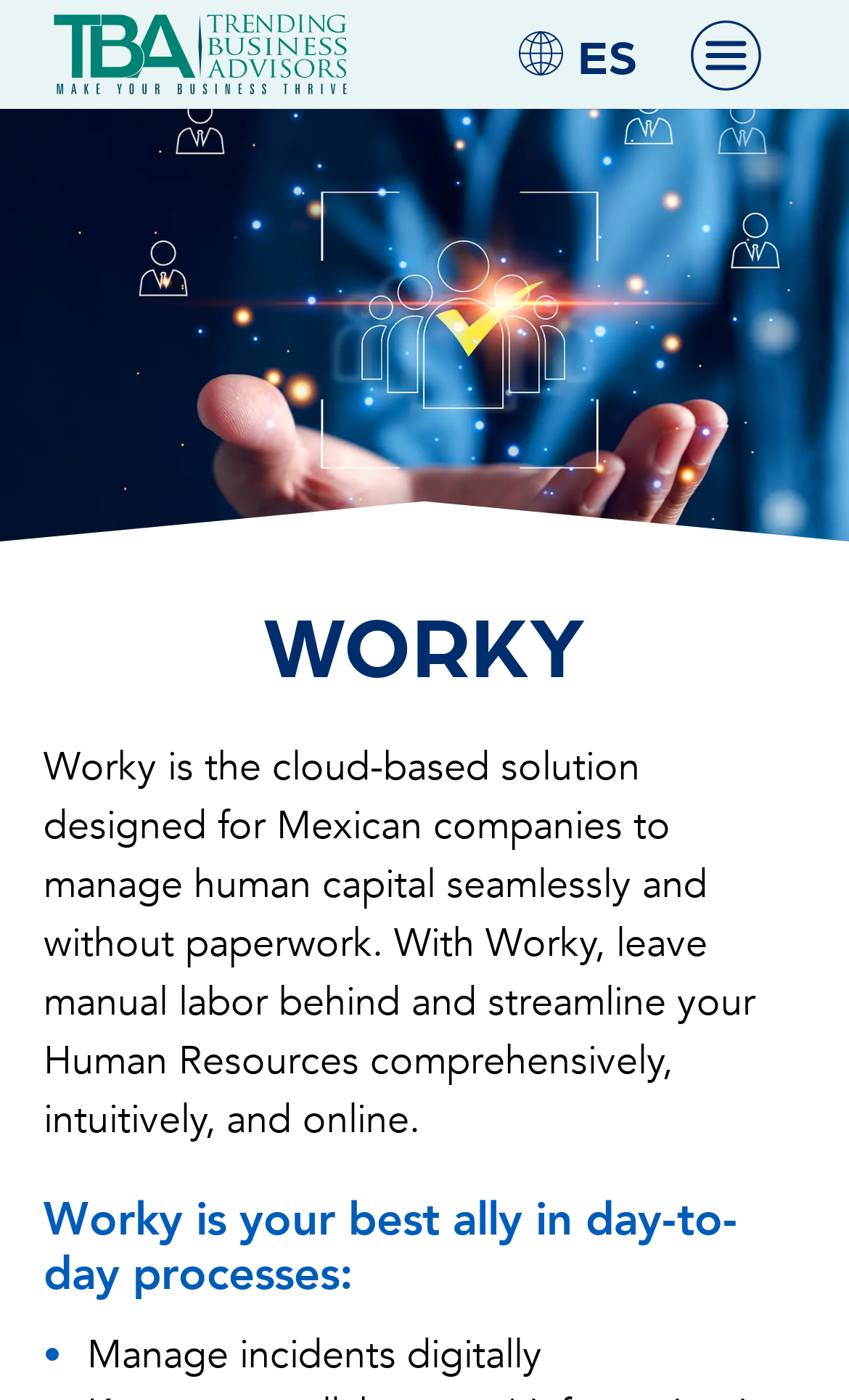Using the information from the screenshot, answer the following question thoroughly:
What is the navigation menu of the webpage?

I found the navigation menu by looking at the button 'Menu Toggle' which has a popup menu, and the static text 'Menu | Open (Enter or Space) | Return (Escape) | Other Menu Items (Arrow, Home & End Keys)' which describes the menu's functionality.